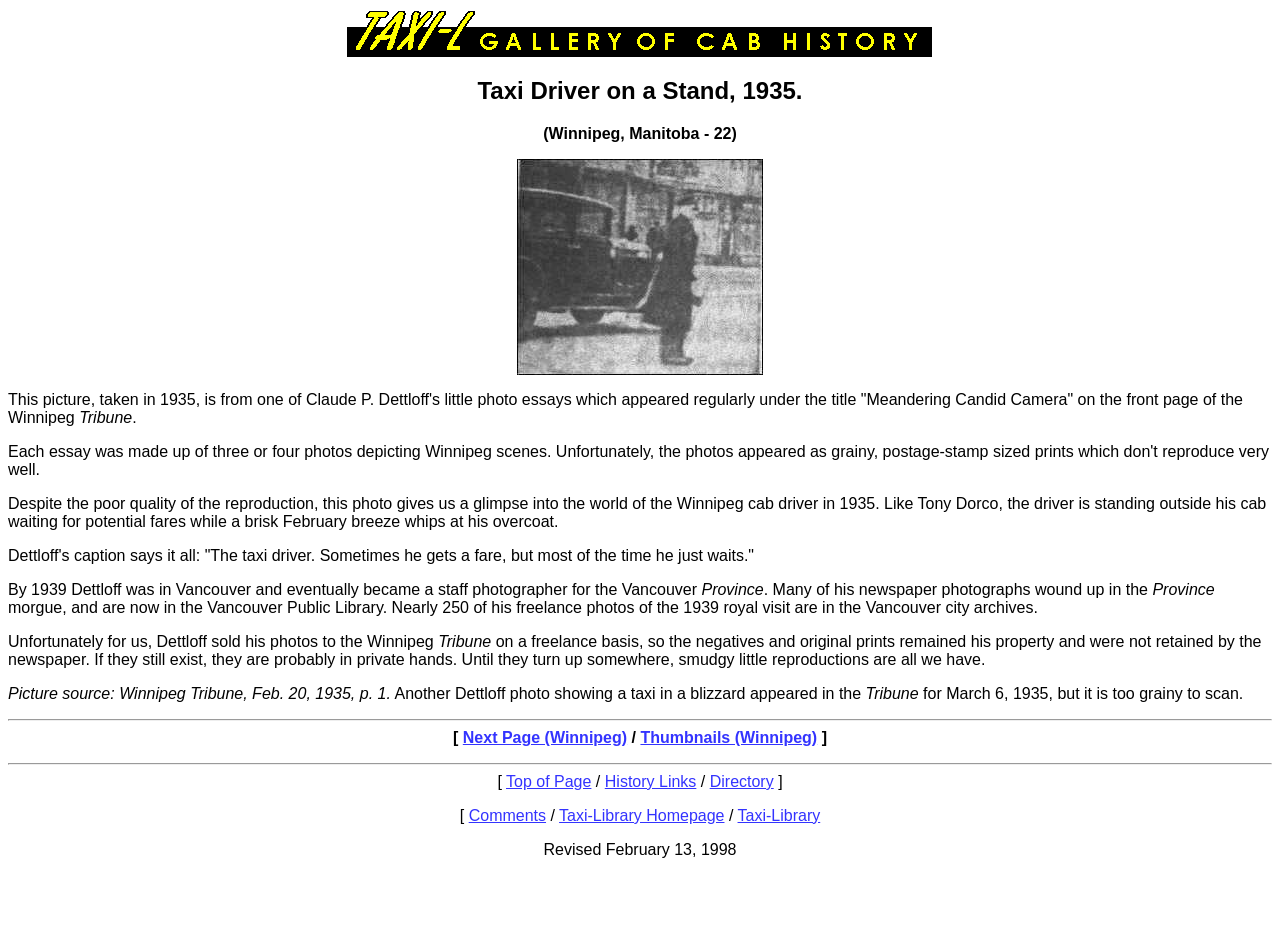What is the location of the taxi driver?
Using the image as a reference, answer the question in detail.

The location of the taxi driver can be determined by reading the text '(Winnipeg, Manitoba - 22)' which is a static text on the webpage.